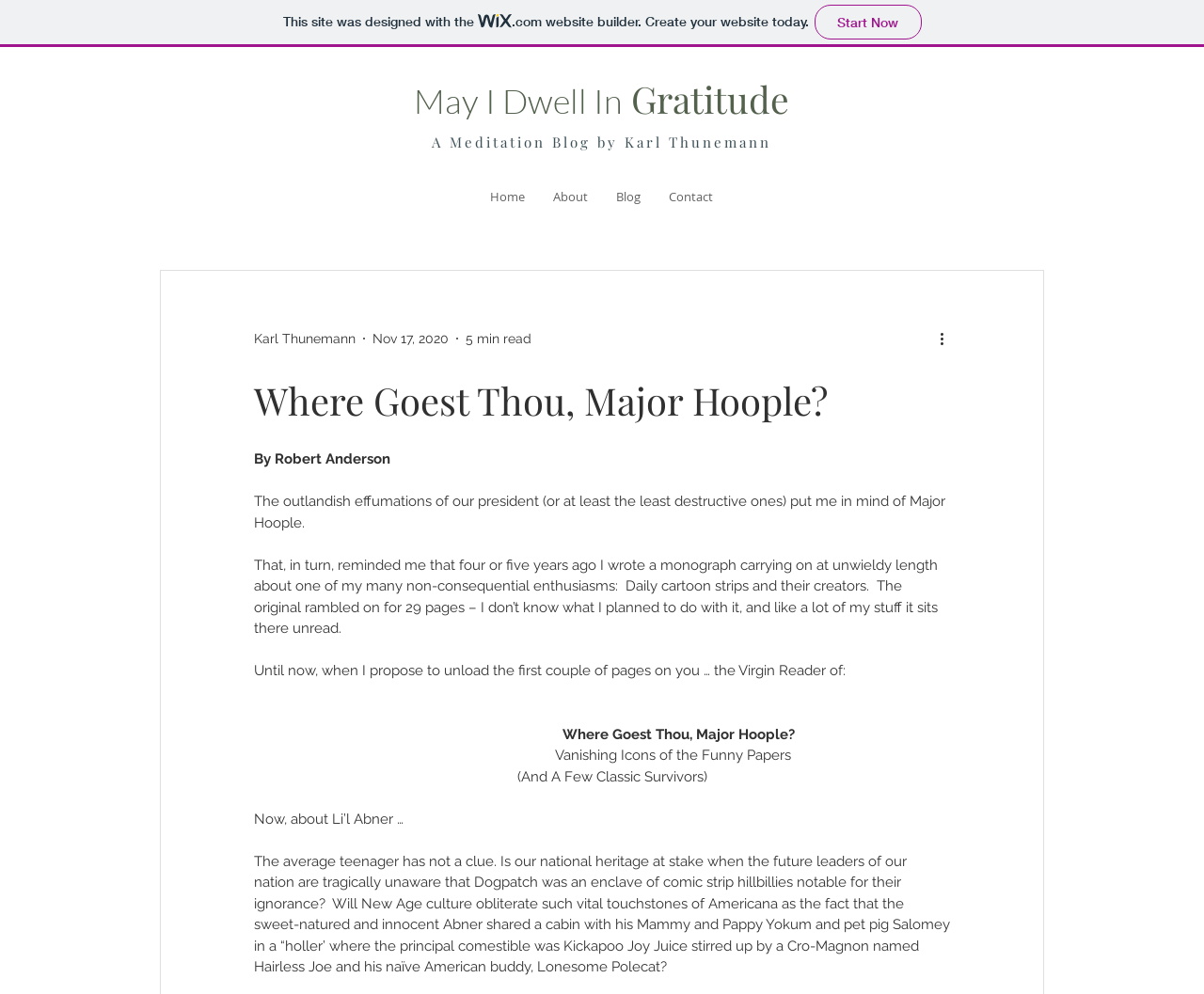What is the name of the website builder used to create this website?
Please provide a single word or phrase answer based on the image.

Wix